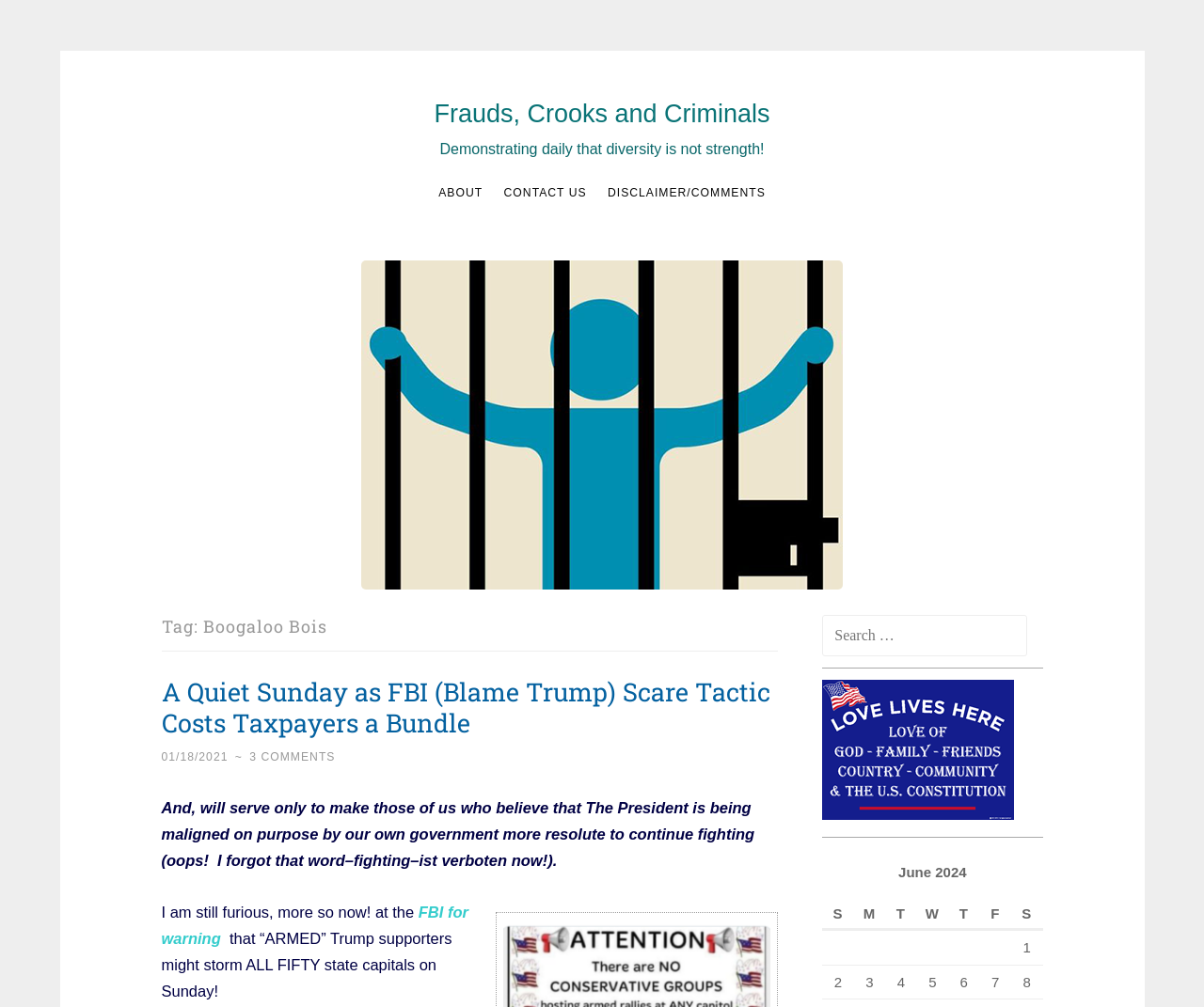Can you show the bounding box coordinates of the region to click on to complete the task described in the instruction: "Click on the 'ABOUT' link"?

[0.357, 0.174, 0.408, 0.211]